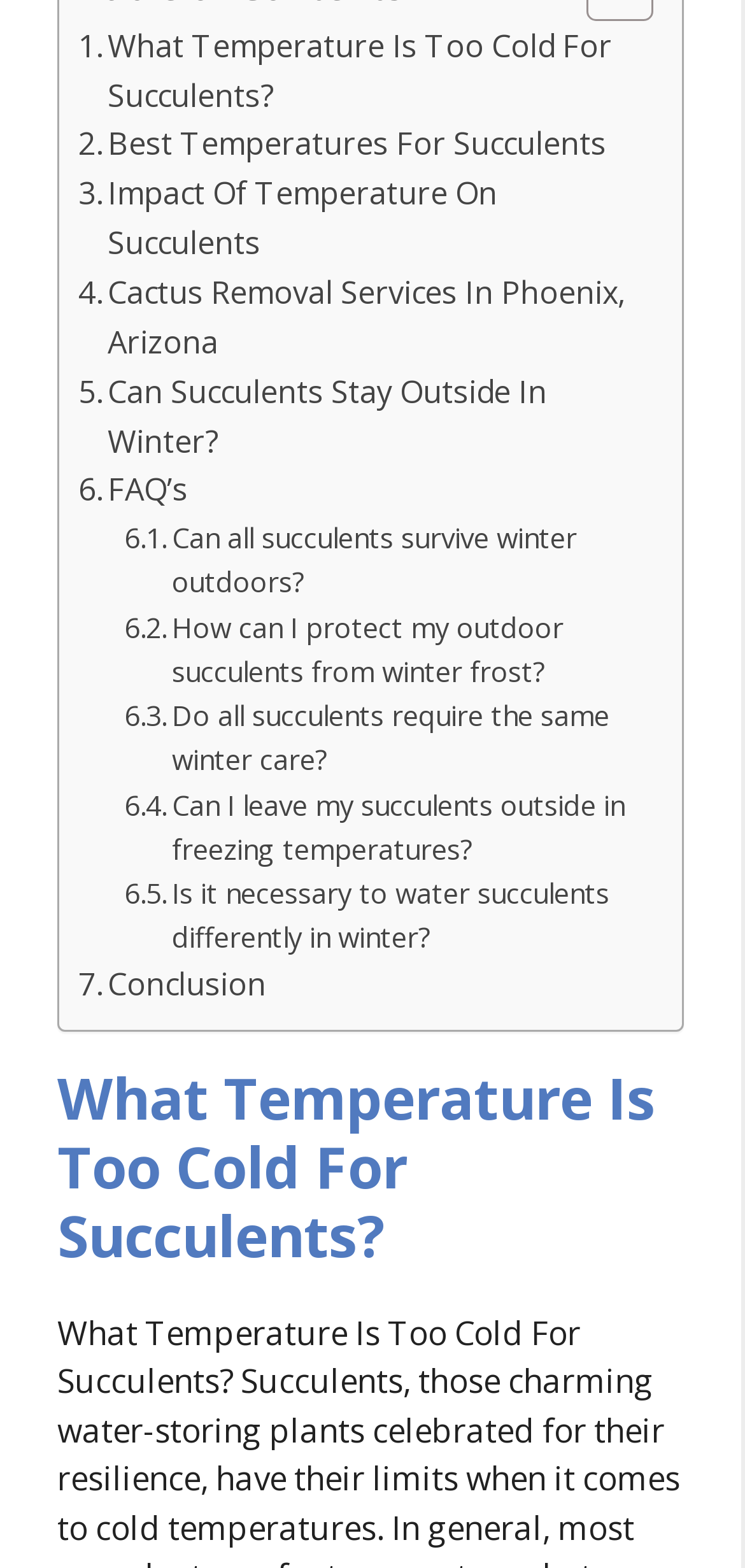Please locate the bounding box coordinates of the element that should be clicked to achieve the given instruction: "Click on Register for V-safe".

None